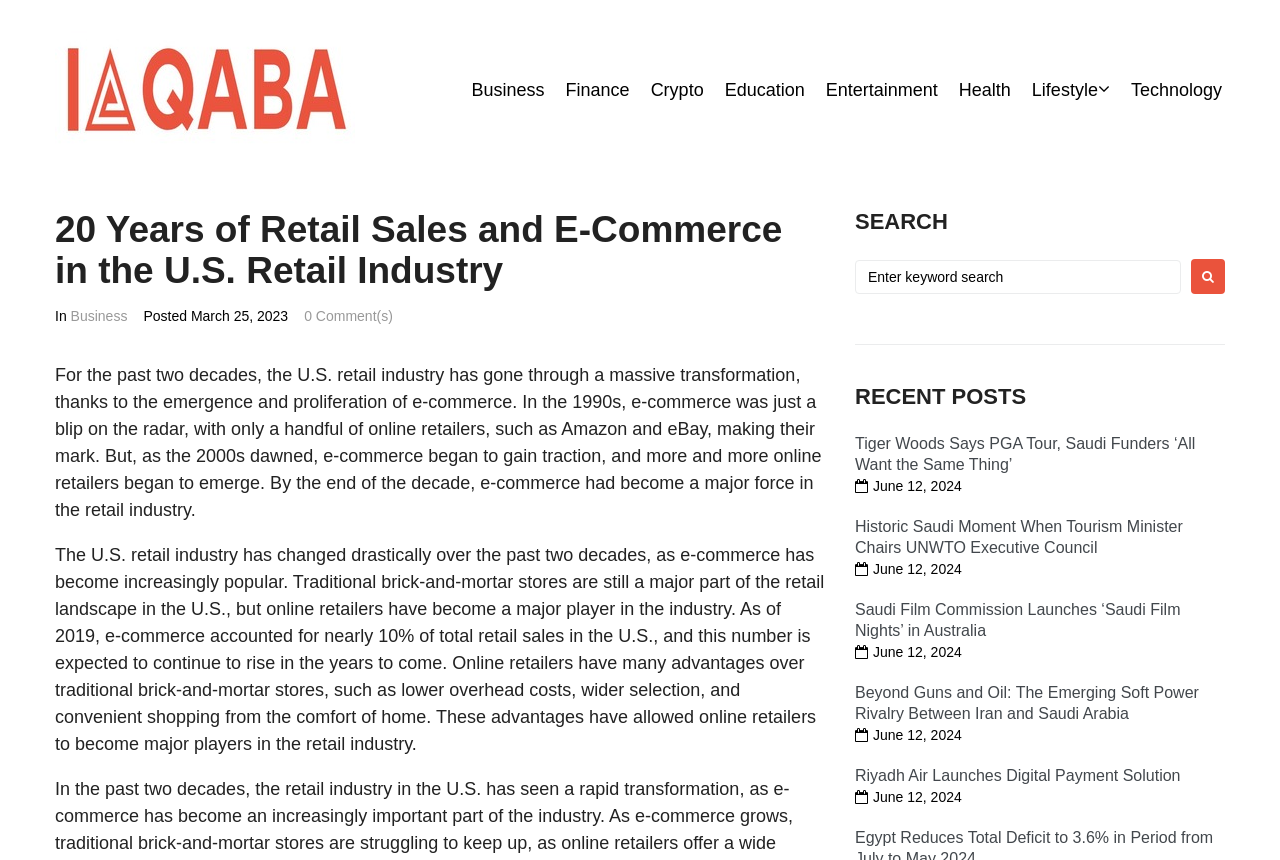Can you extract the headline from the webpage for me?

20 Years of Retail Sales and E-Commerce in the U.S. Retail Industry